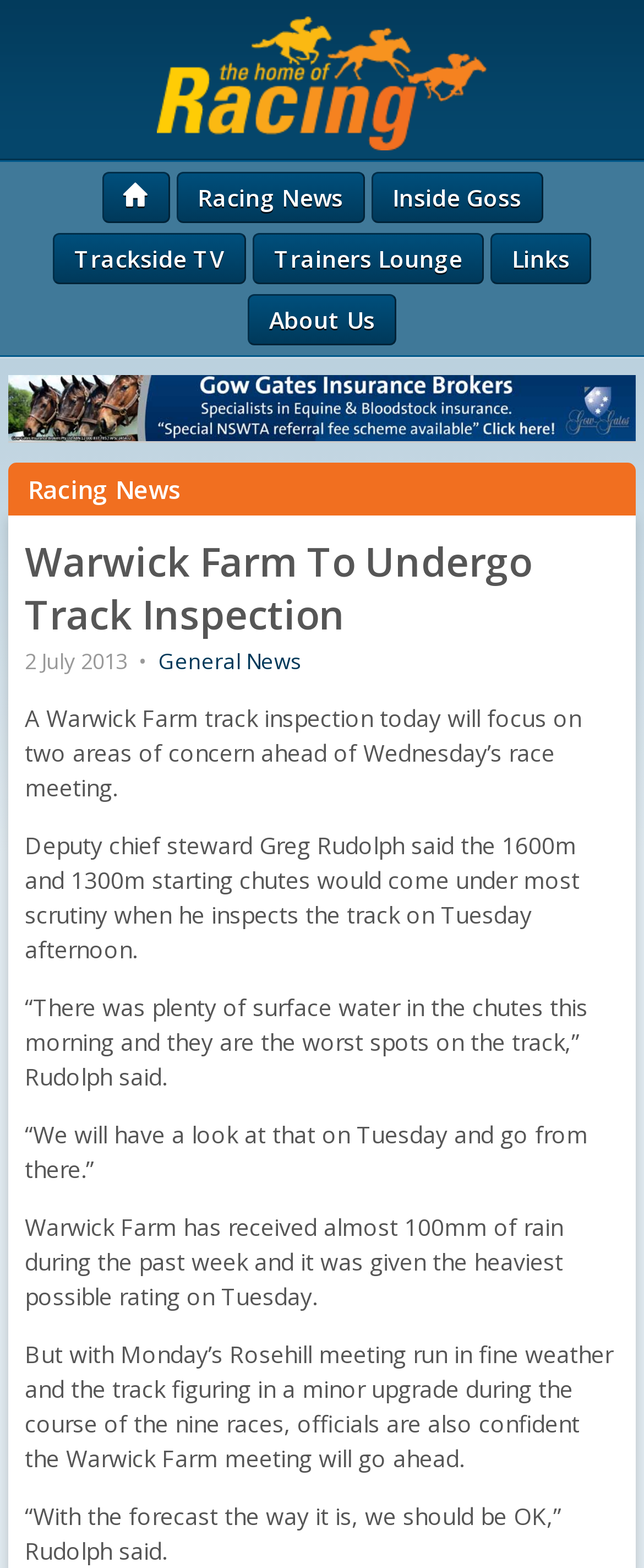Based on the element description: "Home", identify the UI element and provide its bounding box coordinates. Use four float numbers between 0 and 1, [left, top, right, bottom].

[0.158, 0.11, 0.263, 0.142]